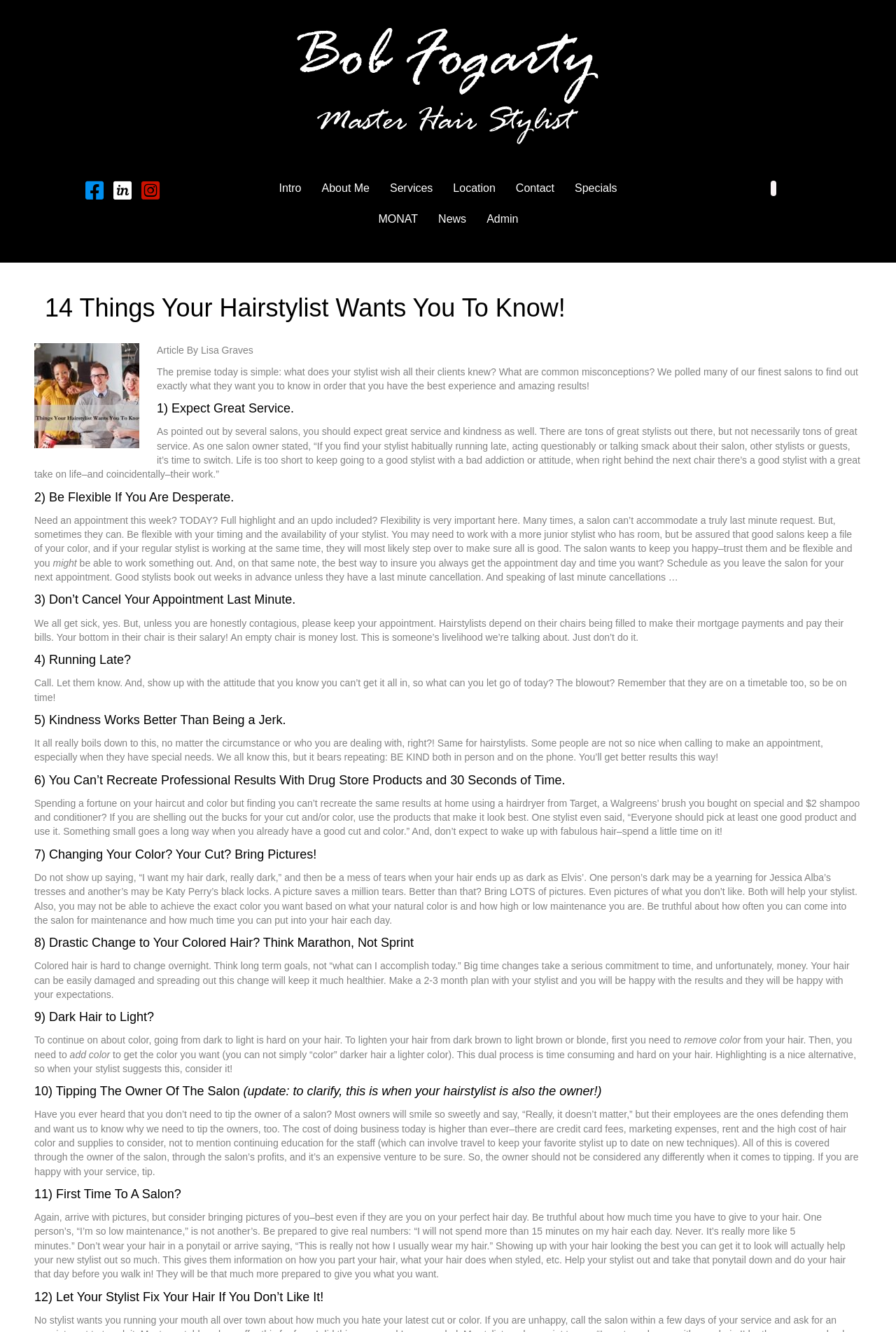Pinpoint the bounding box coordinates of the clickable element needed to complete the instruction: "Click the 'Intro' link". The coordinates should be provided as four float numbers between 0 and 1: [left, top, right, bottom].

[0.3, 0.13, 0.347, 0.153]